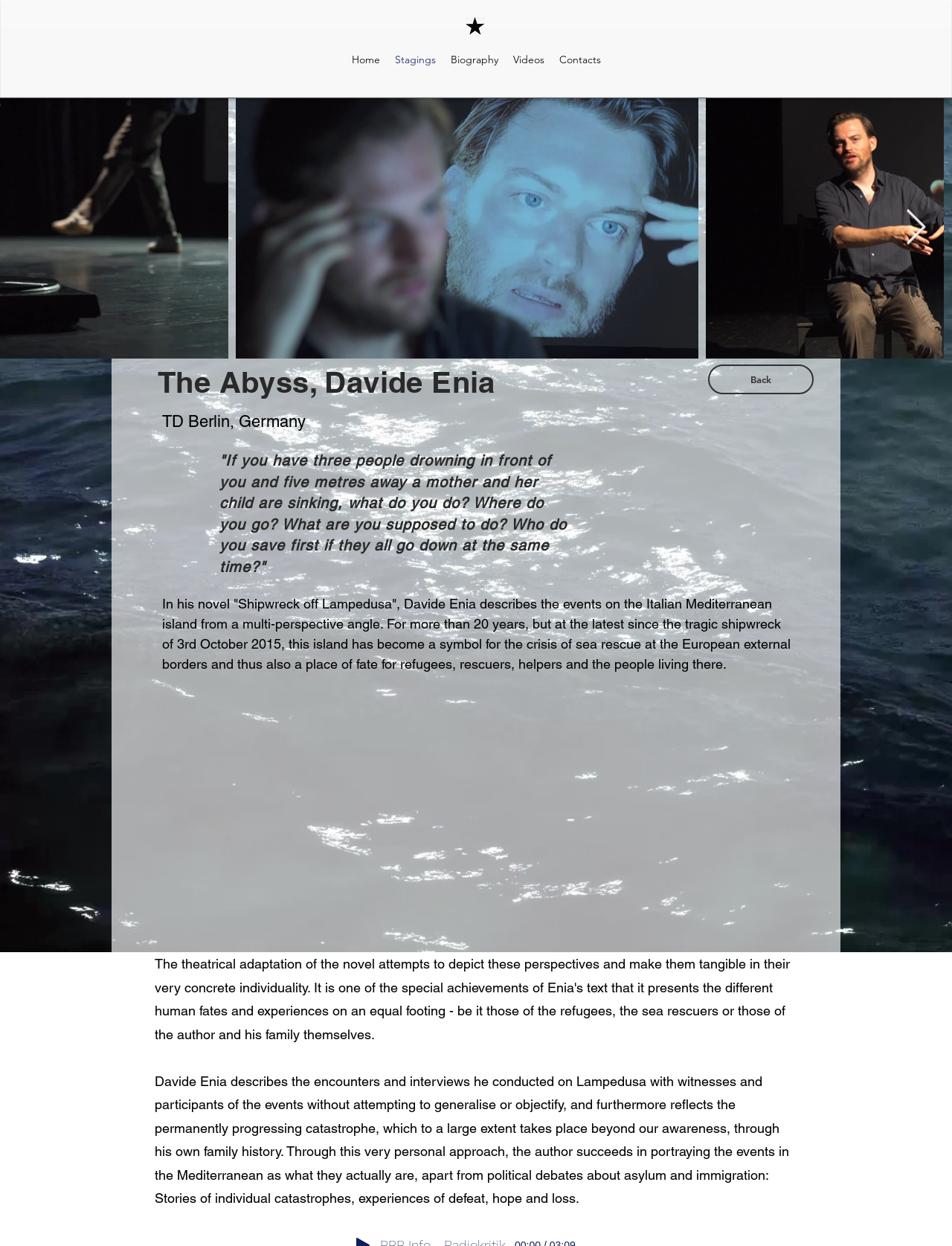Identify the bounding box for the described UI element: "aria-label="Next Item"".

[0.95, 0.168, 0.973, 0.198]